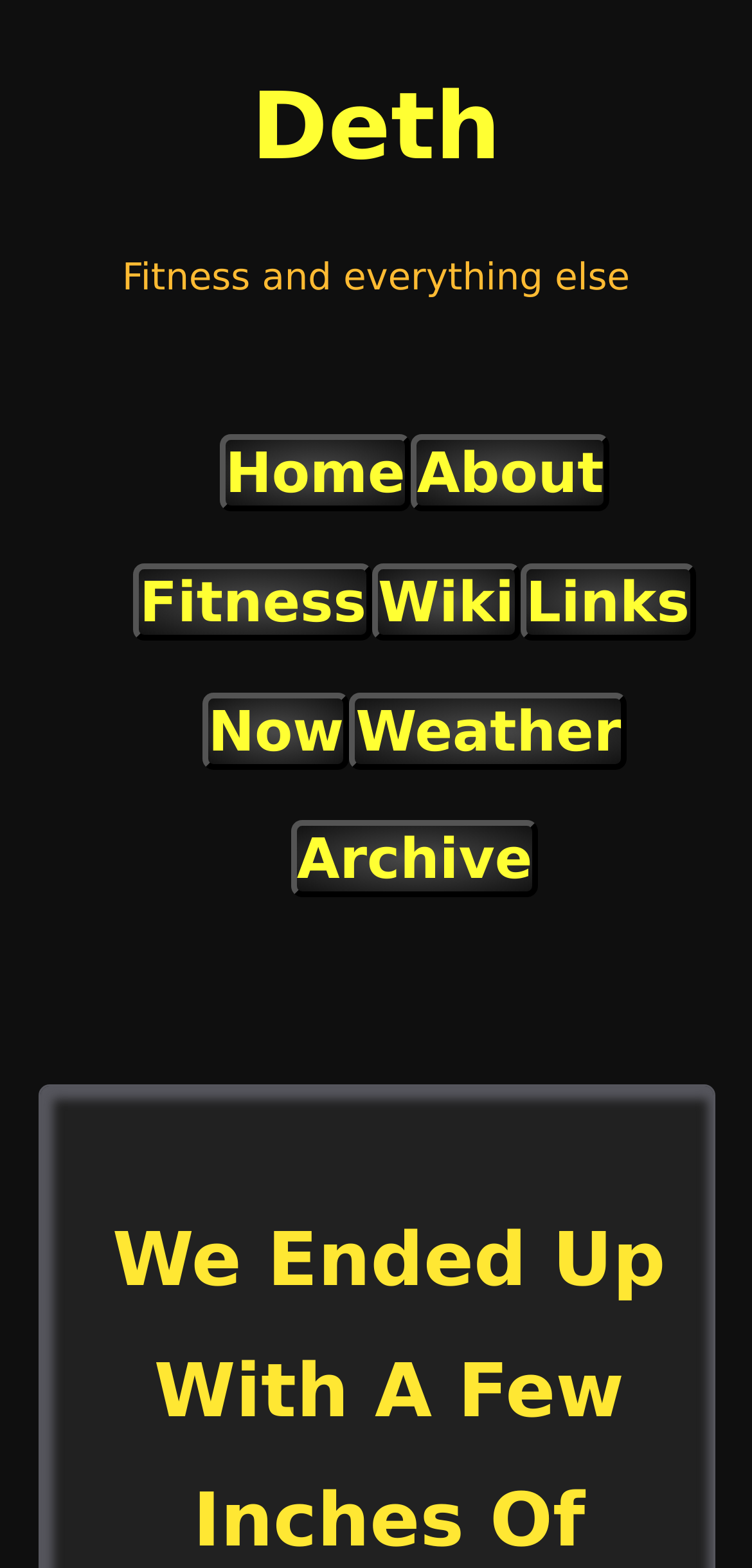Determine the bounding box coordinates for the region that must be clicked to execute the following instruction: "visit fitness page".

[0.178, 0.359, 0.495, 0.408]